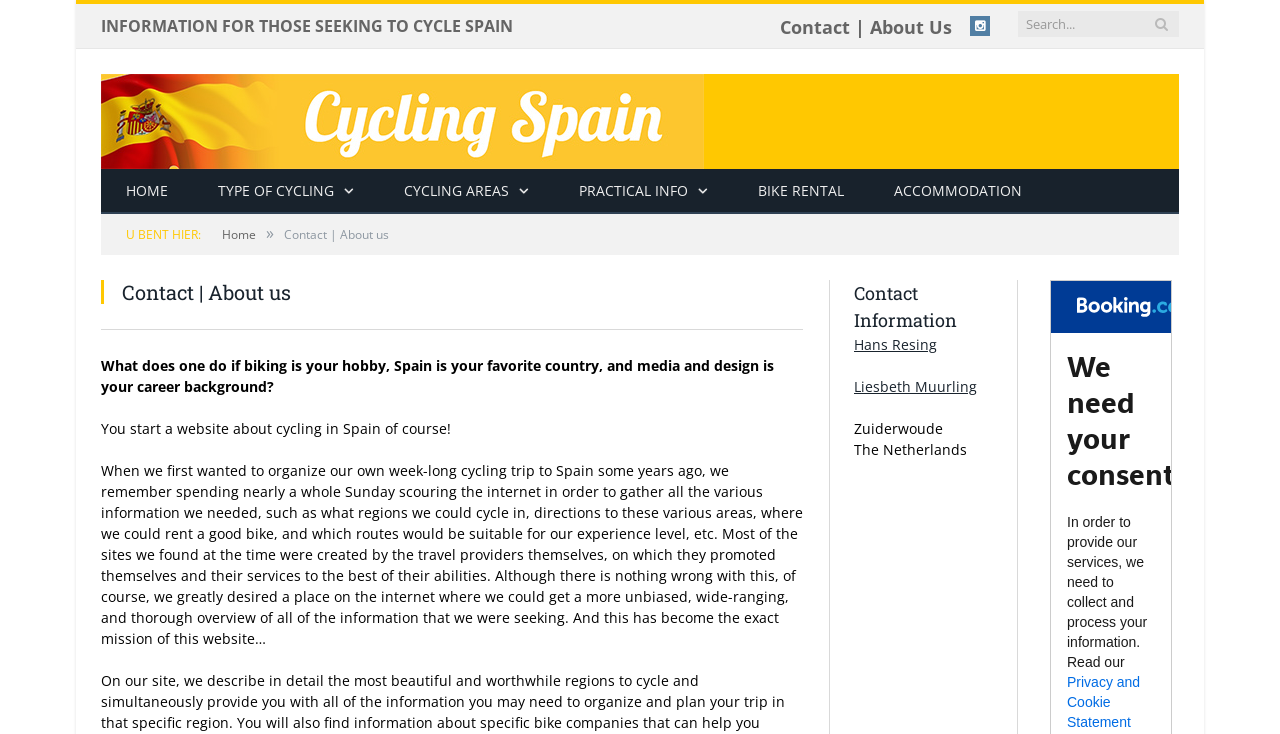Based on the visual content of the image, answer the question thoroughly: What is the title of the webpage?

I determined the title of the webpage by looking at the root element 'Fietsen in Spanje contact' which is focused, indicating it is the main title of the webpage.